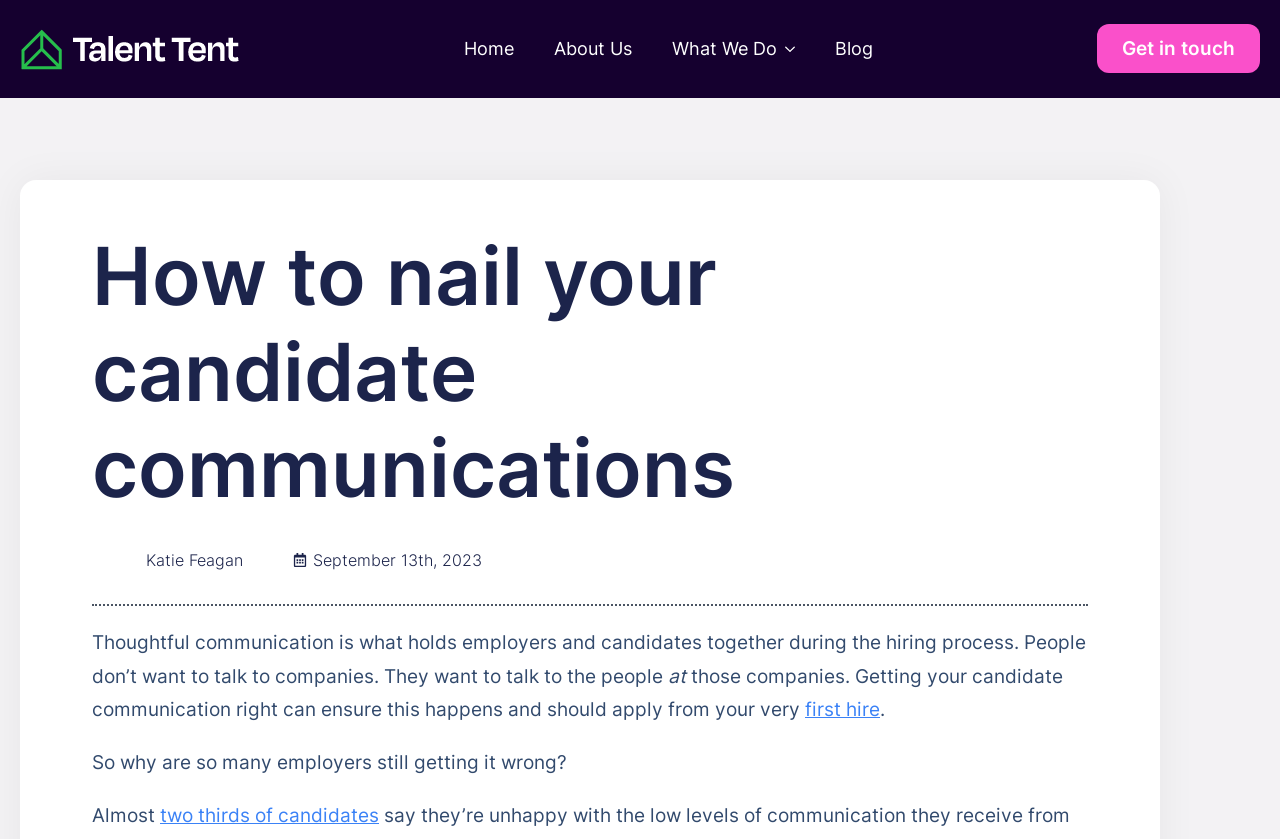Identify the bounding box for the UI element described as: "Get in touch". The coordinates should be four float numbers between 0 and 1, i.e., [left, top, right, bottom].

[0.857, 0.029, 0.984, 0.088]